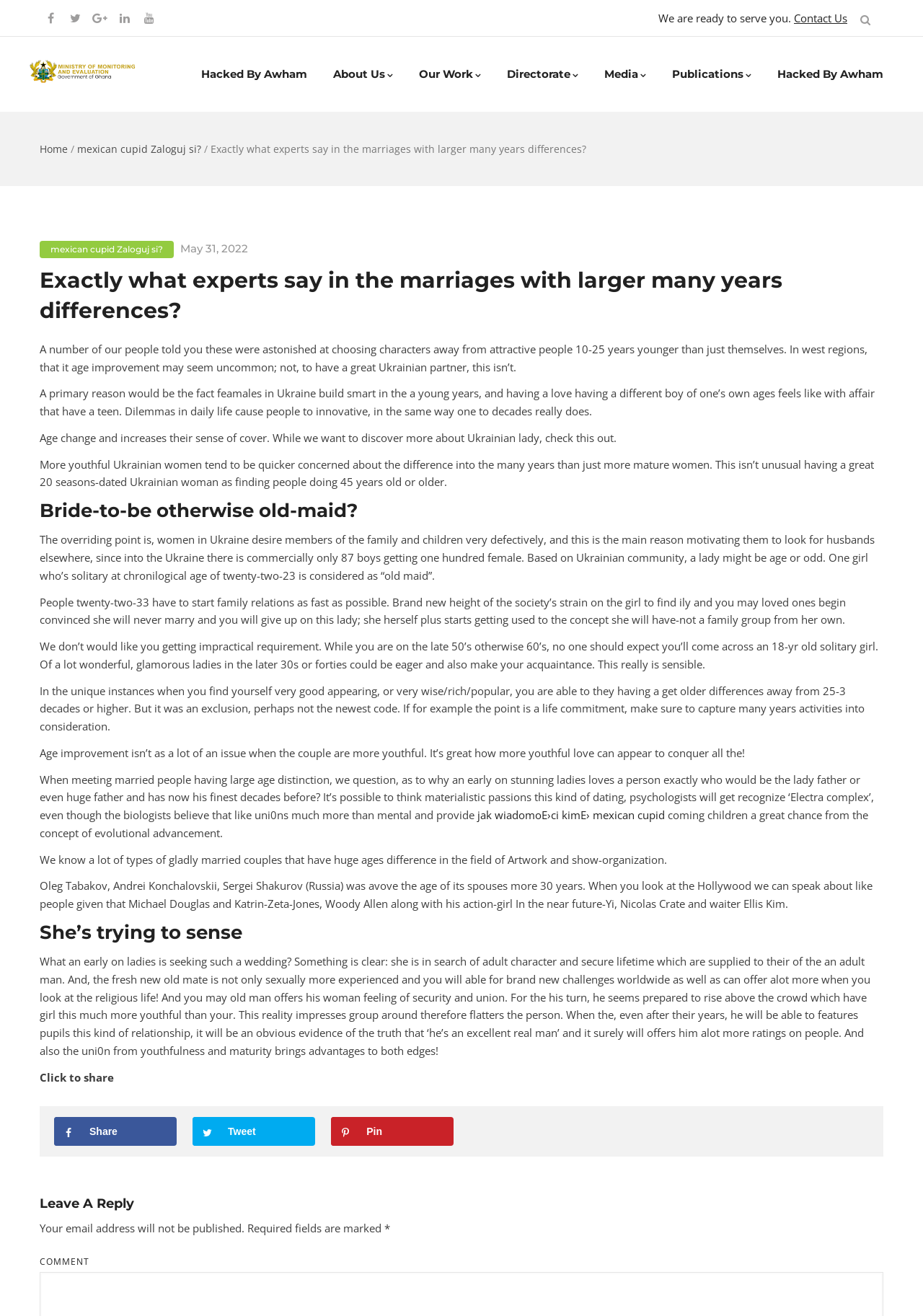Determine the bounding box coordinates of the clickable region to carry out the instruction: "Click on 'Contact Us'".

[0.86, 0.008, 0.918, 0.019]